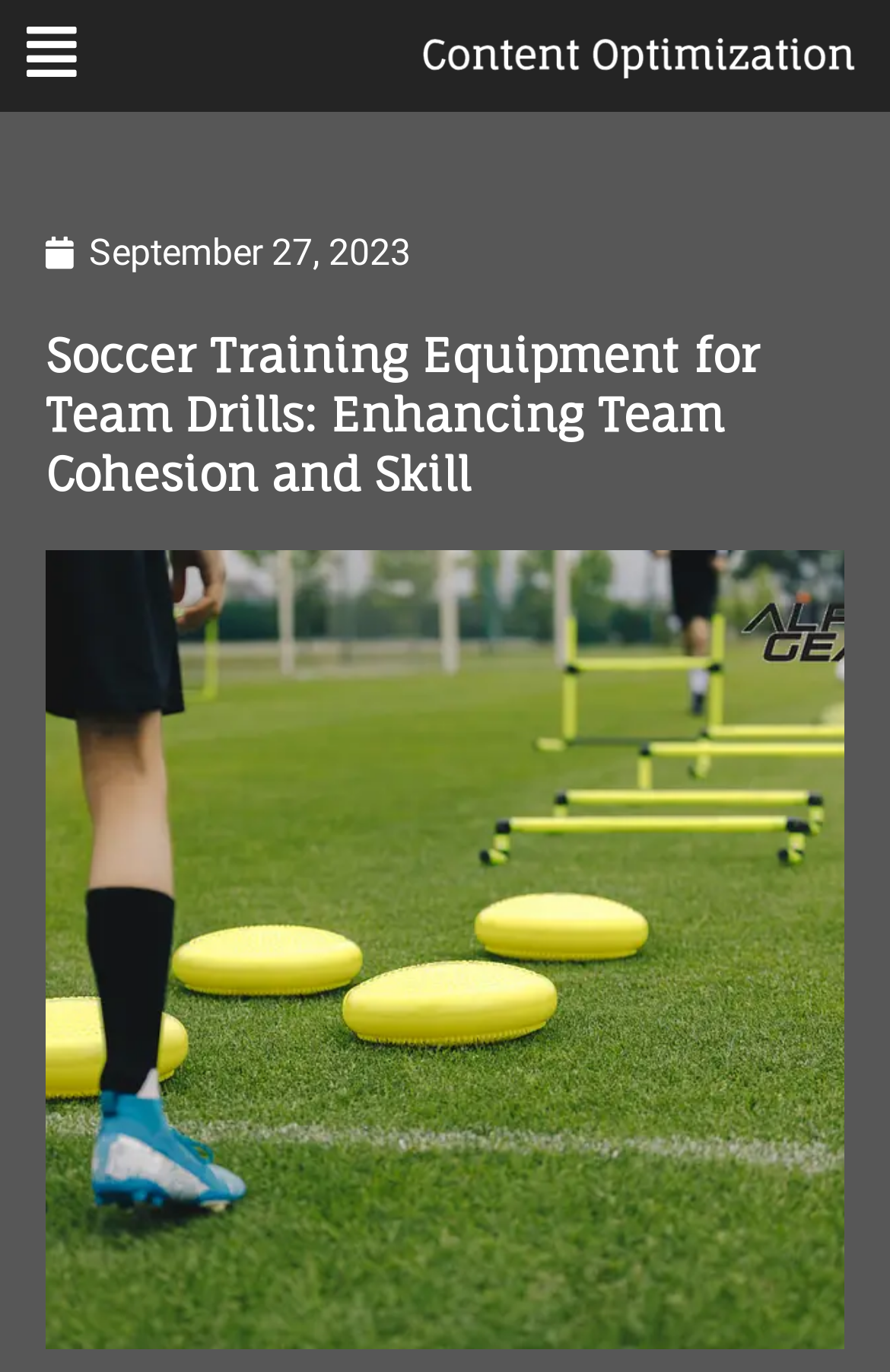Your task is to find and give the main heading text of the webpage.

Soccer Training Equipment for Team Drills: Enhancing Team Cohesion and Skill